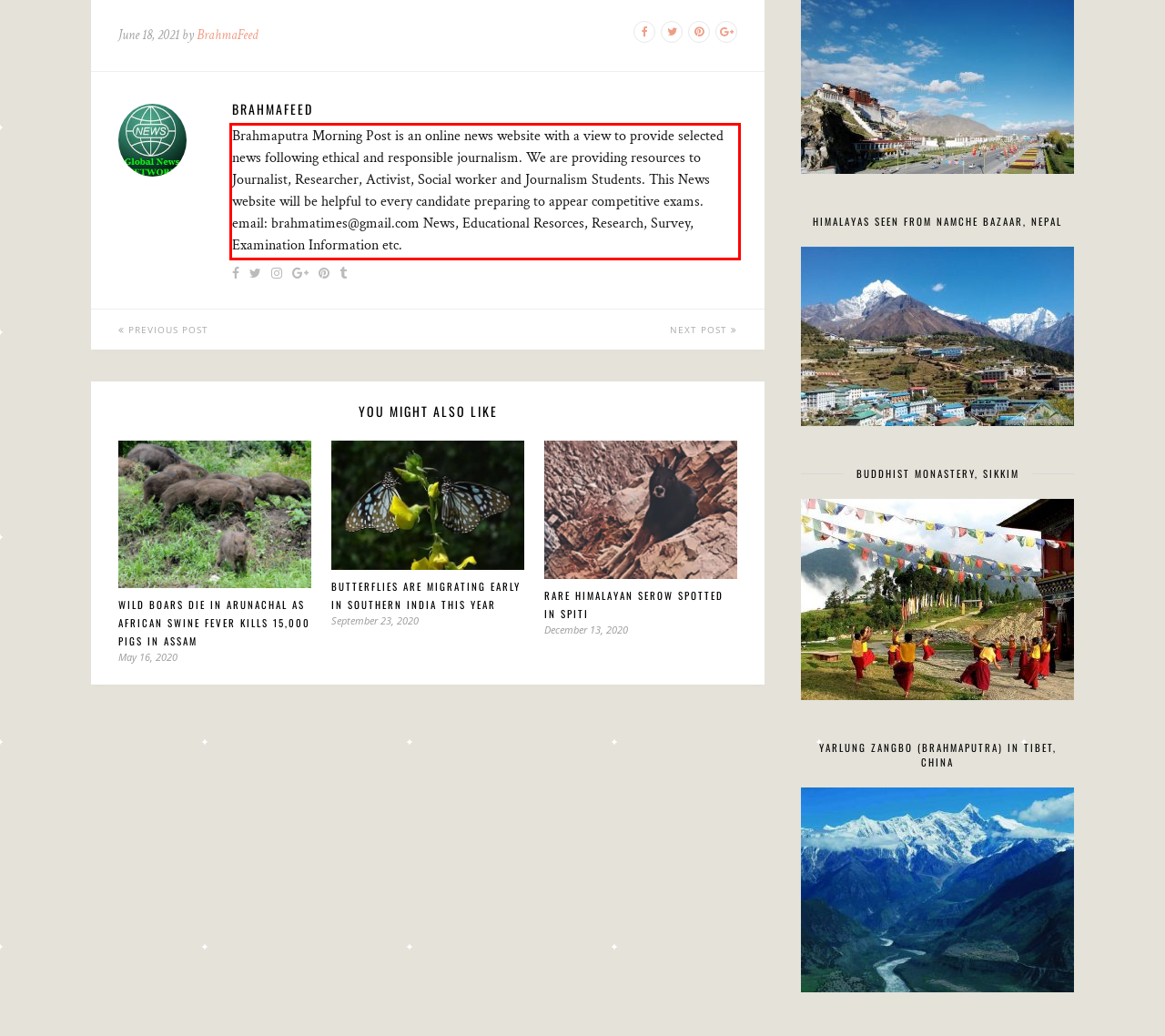Locate the red bounding box in the provided webpage screenshot and use OCR to determine the text content inside it.

Brahmaputra Morning Post is an online news website with a view to provide selected news following ethical and responsible journalism. We are providing resources to Journalist, Researcher, Activist, Social worker and Journalism Students. This News website will be helpful to every candidate preparing to appear competitive exams. email: brahmatimes@gmail.com News, Educational Resorces, Research, Survey, Examination Information etc.